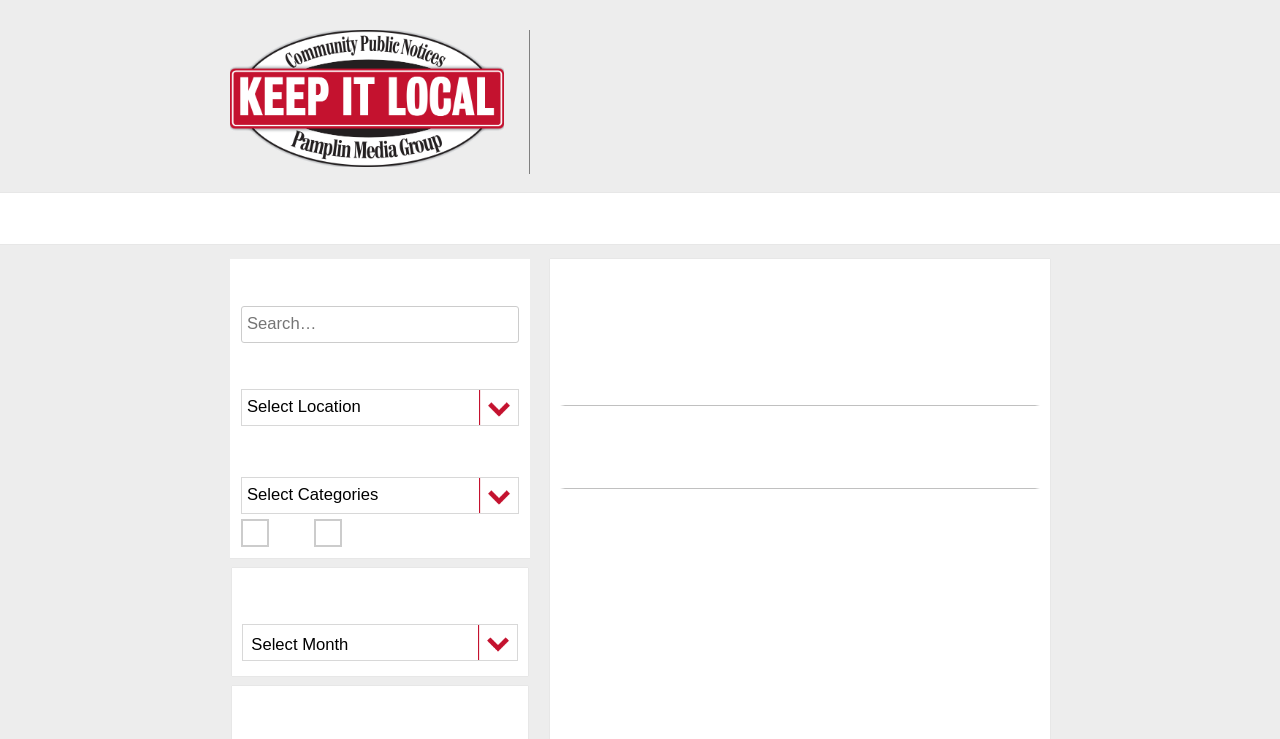Based on the image, provide a detailed response to the question:
How many comboboxes are available for search?

There are three comboboxes available for search: one for locations, one for categories, and one for archives, allowing users to filter their search results.